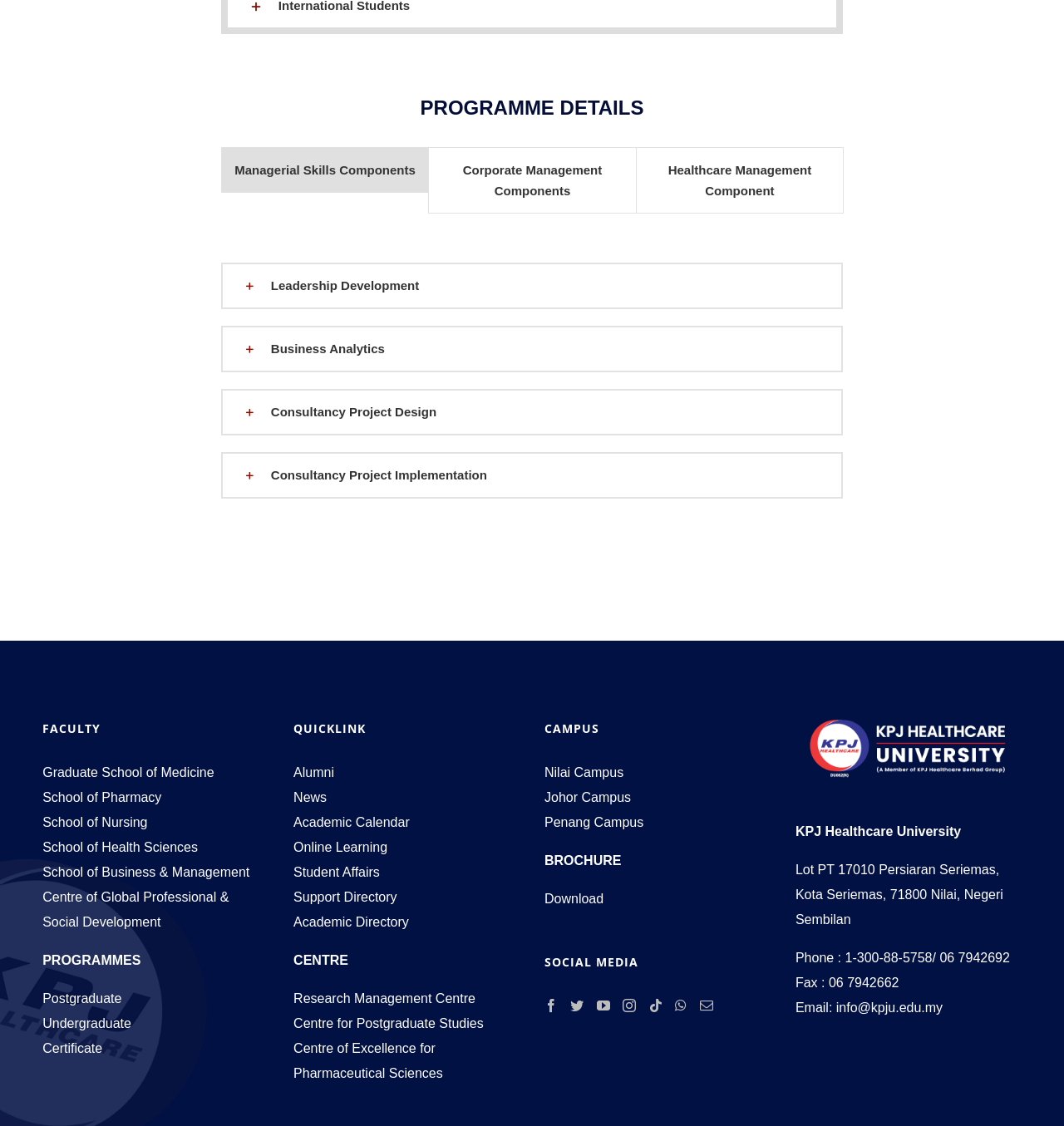Determine the bounding box coordinates of the clickable element to complete this instruction: "Select the Corporate Management Components tab". Provide the coordinates in the format of four float numbers between 0 and 1, [left, top, right, bottom].

[0.403, 0.13, 0.598, 0.19]